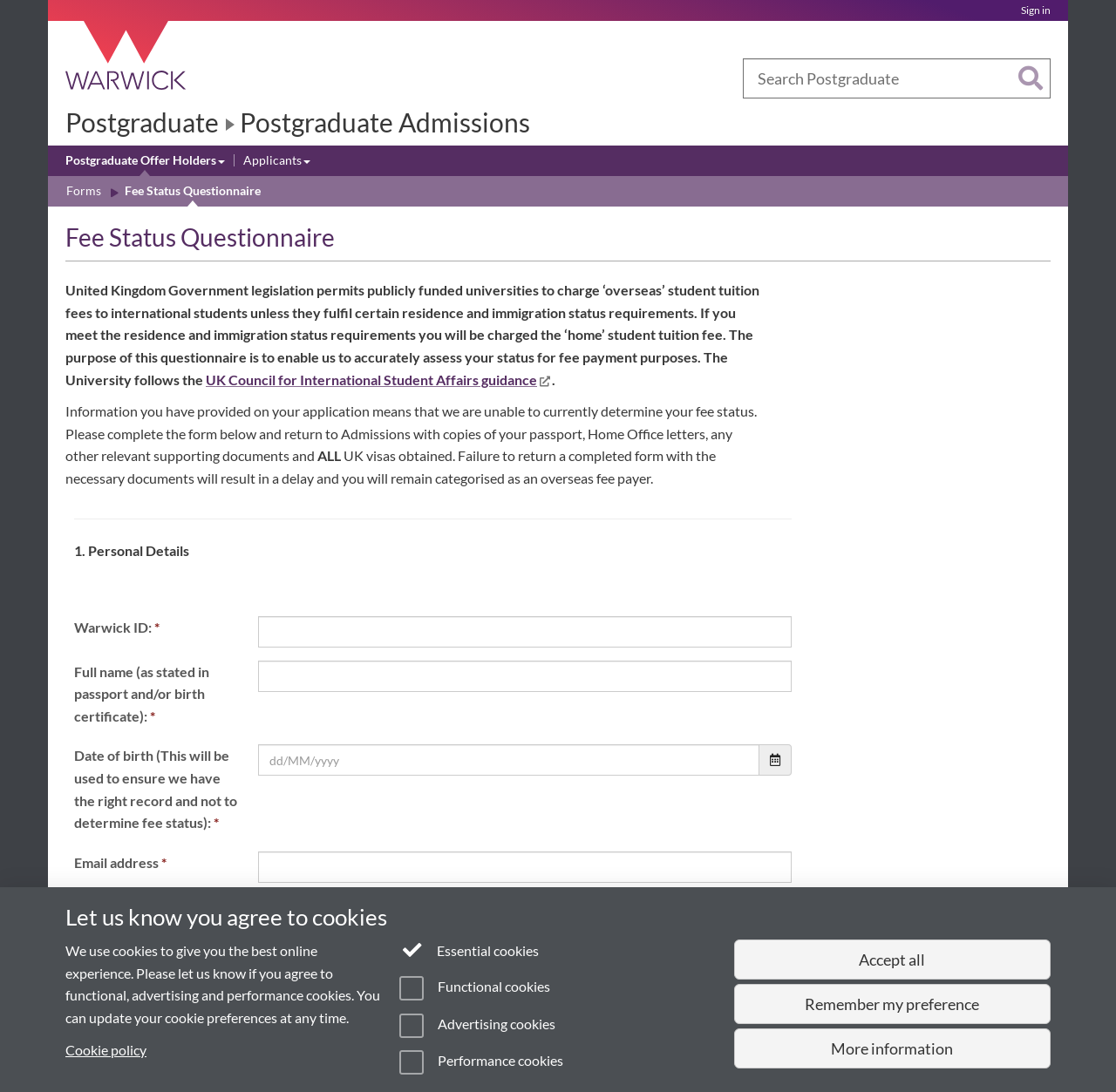Provide a brief response to the question using a single word or phrase: 
What is the purpose of the Fee Status Questionnaire?

To assess fee payment status